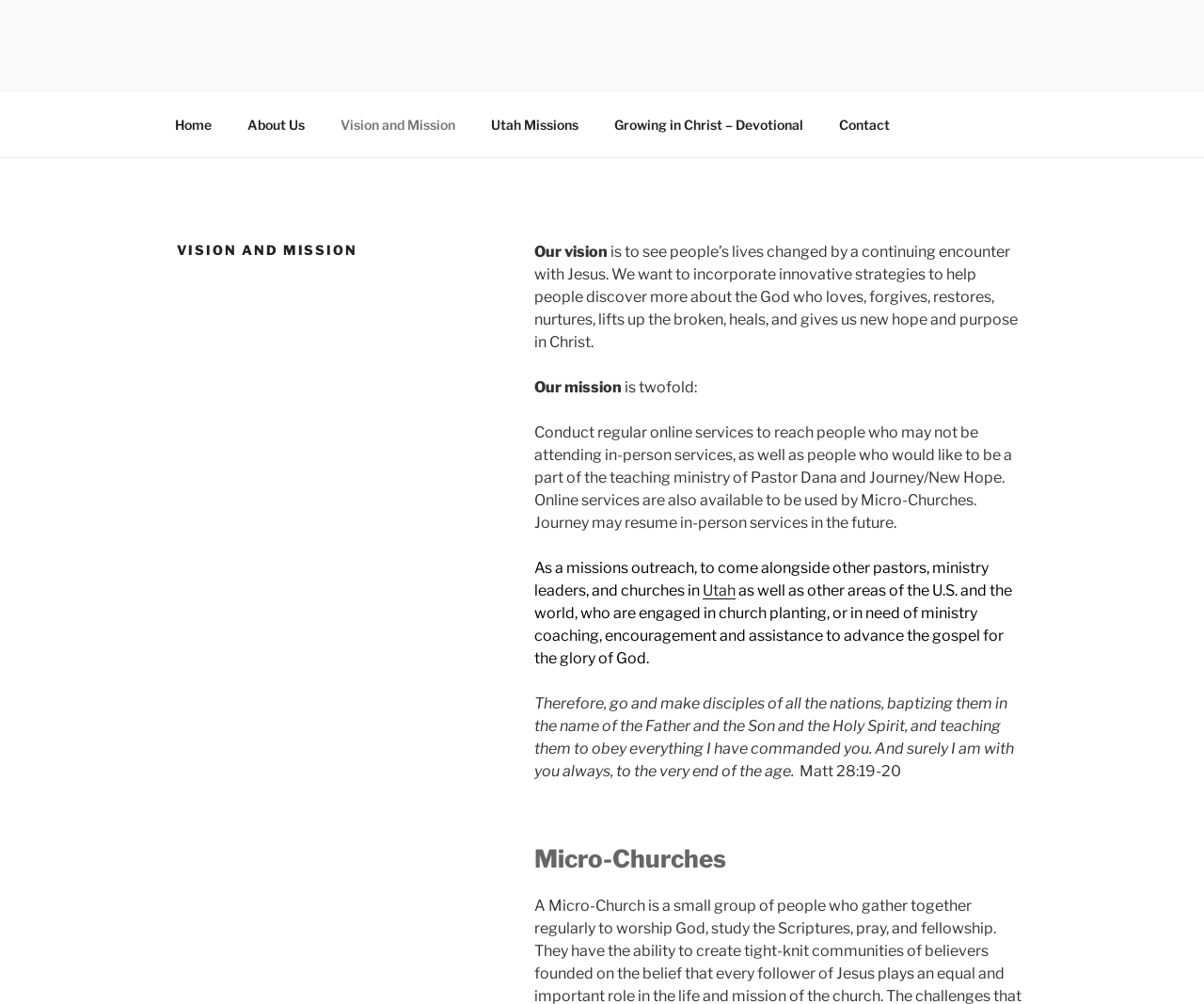What is the name of the organization?
Ensure your answer is thorough and detailed.

Based on the webpage, the name of the organization is 'Journey Durango' which is mentioned in the link 'JOURNEY DURANGO' at the top of the page.